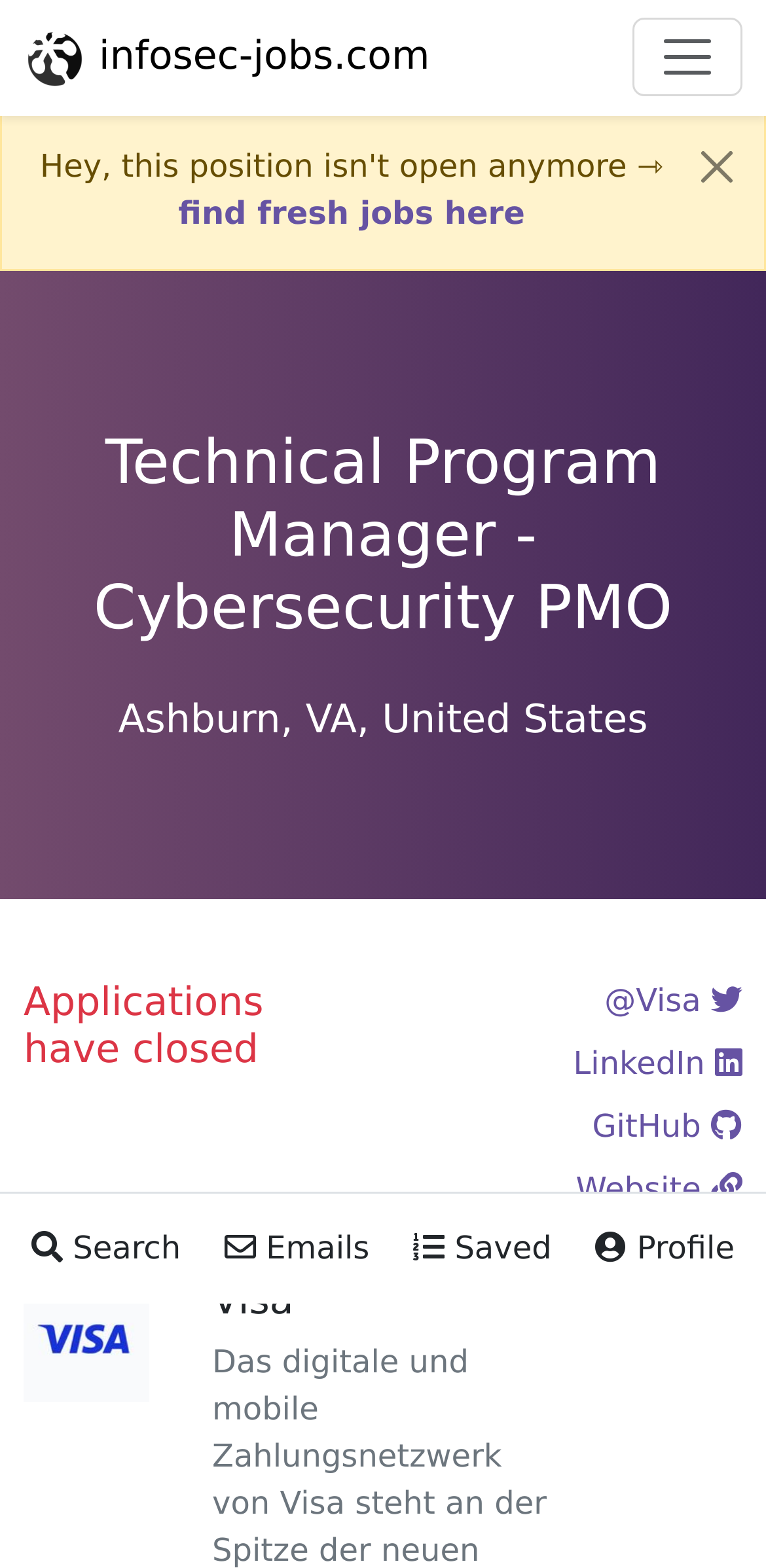What is the company of the job posting?
Using the image provided, answer with just one word or phrase.

Visa